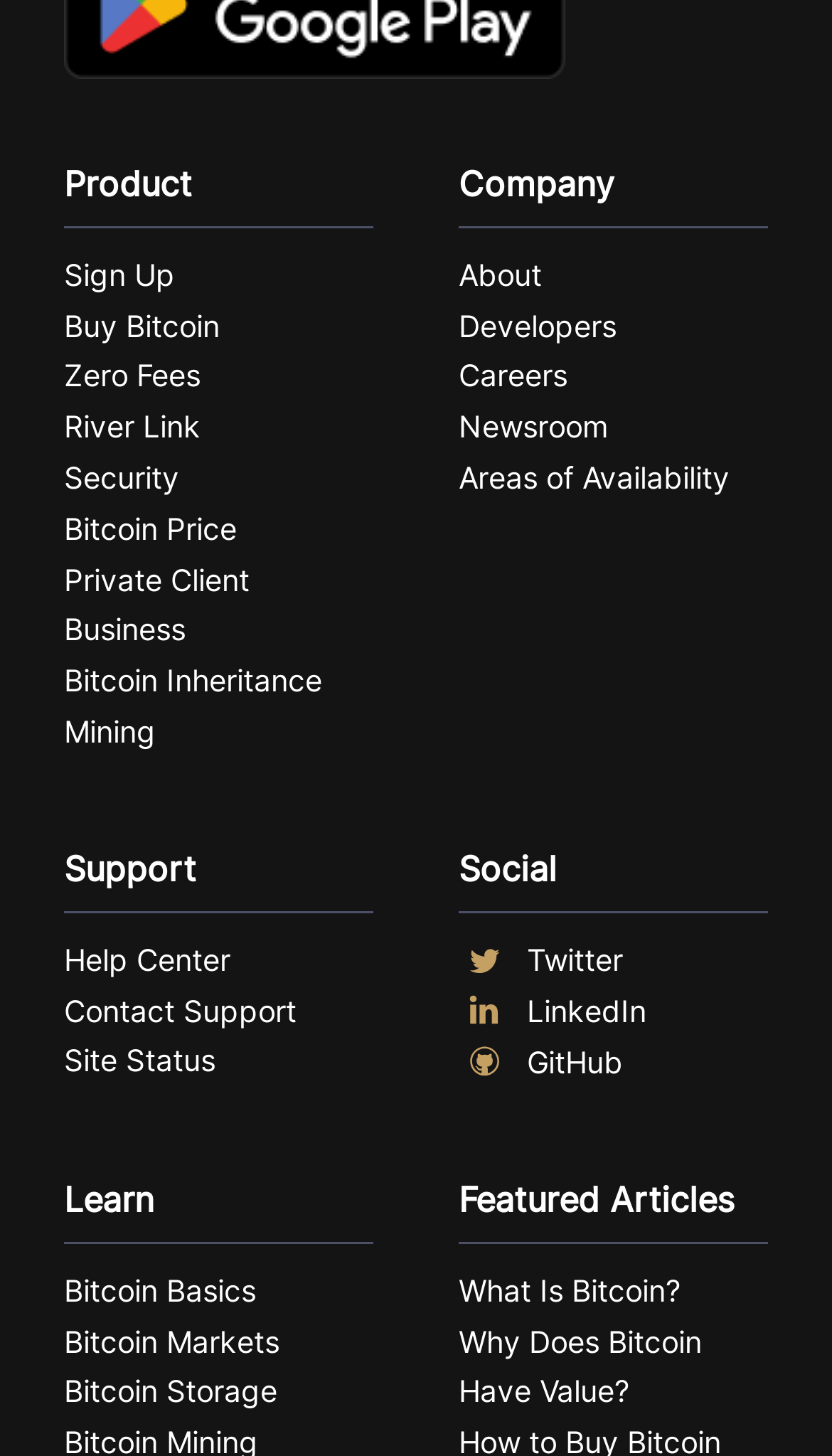Please identify the bounding box coordinates of the element that needs to be clicked to execute the following command: "Follow on Twitter". Provide the bounding box using four float numbers between 0 and 1, formatted as [left, top, right, bottom].

[0.551, 0.642, 0.923, 0.677]